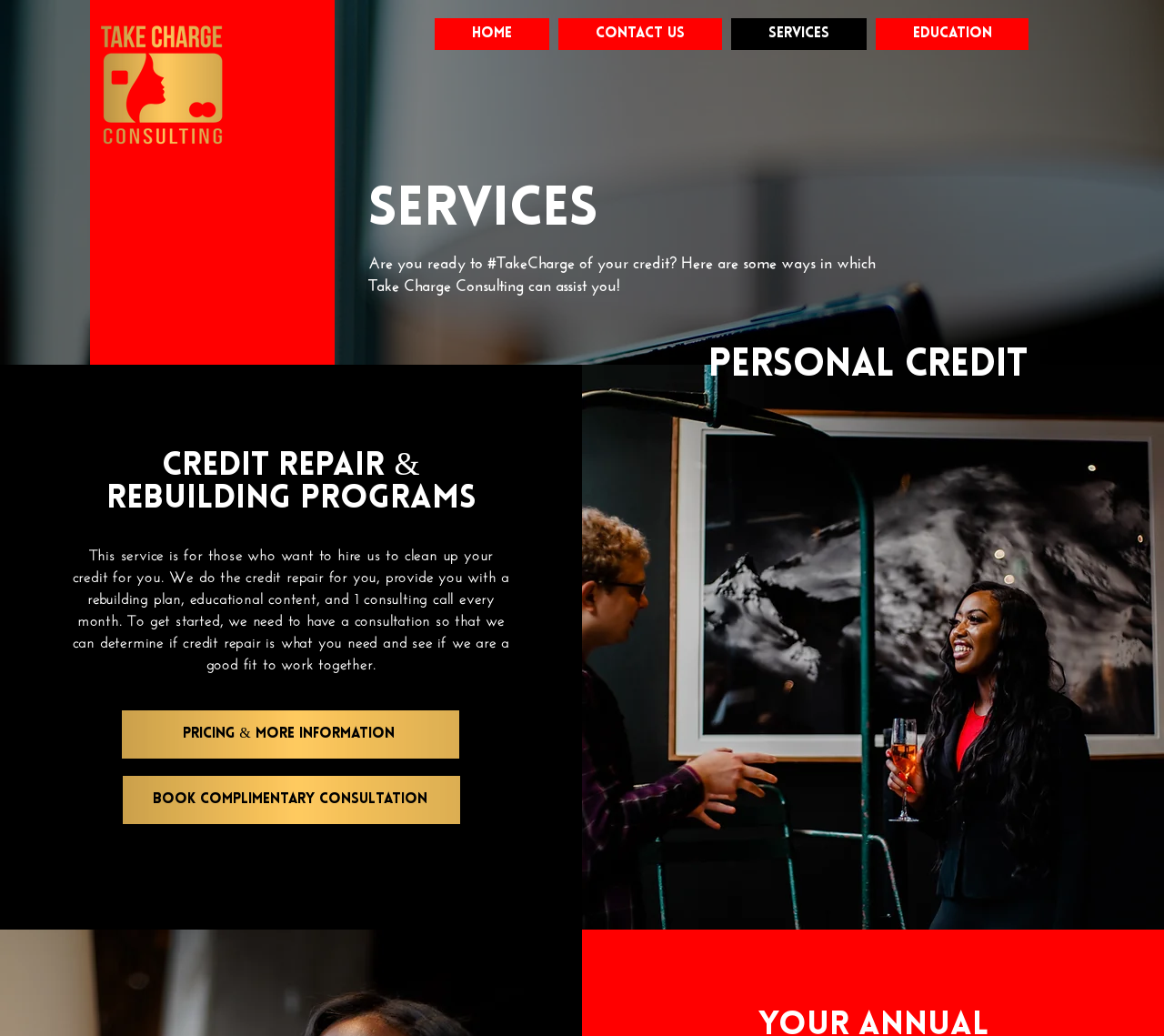What is the topic of the webpage?
From the screenshot, provide a brief answer in one word or phrase.

Credit